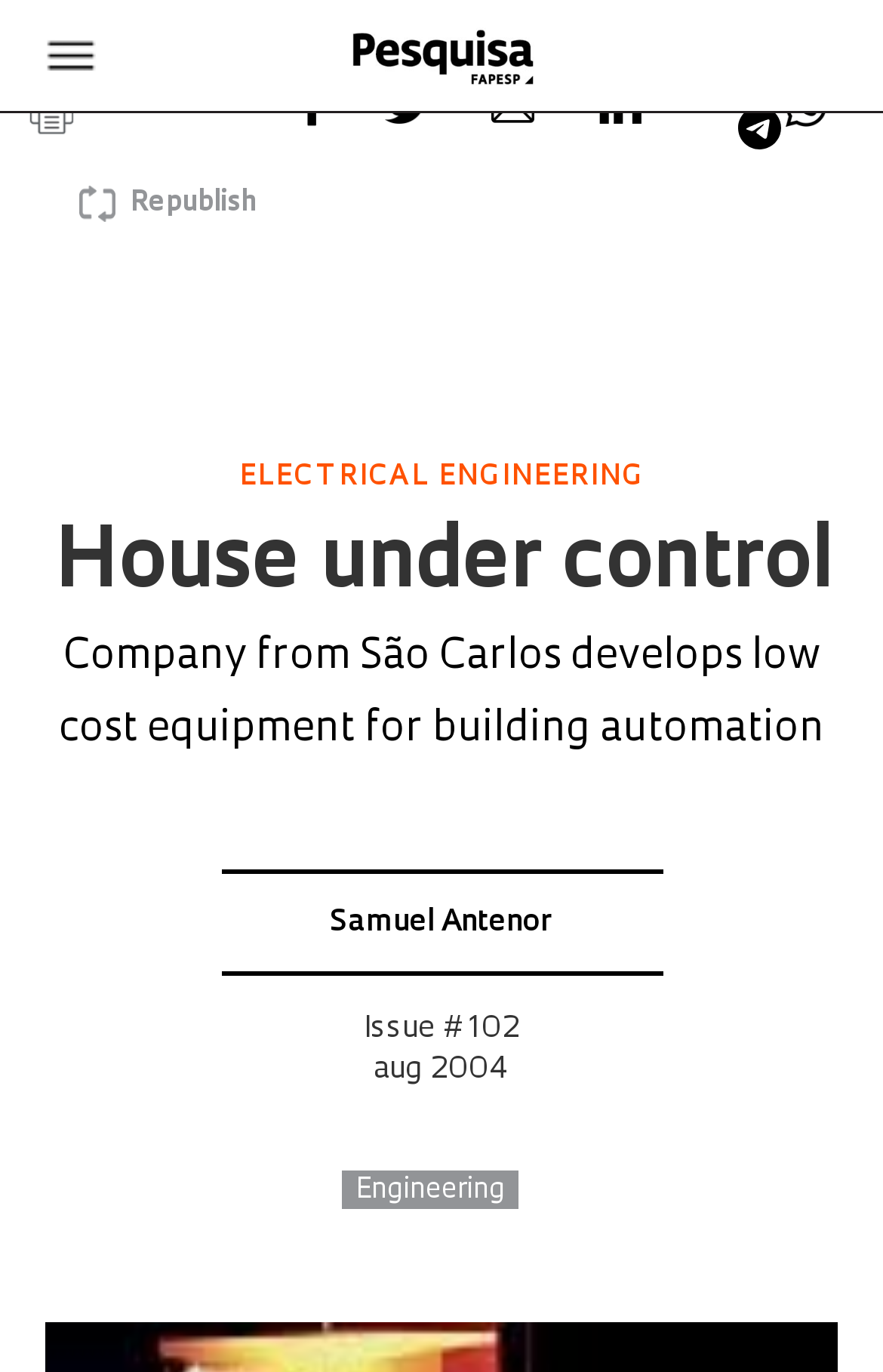Predict the bounding box coordinates of the UI element that matches this description: "Republish". The coordinates should be in the format [left, top, right, bottom] with each value between 0 and 1.

[0.09, 0.112, 0.29, 0.185]